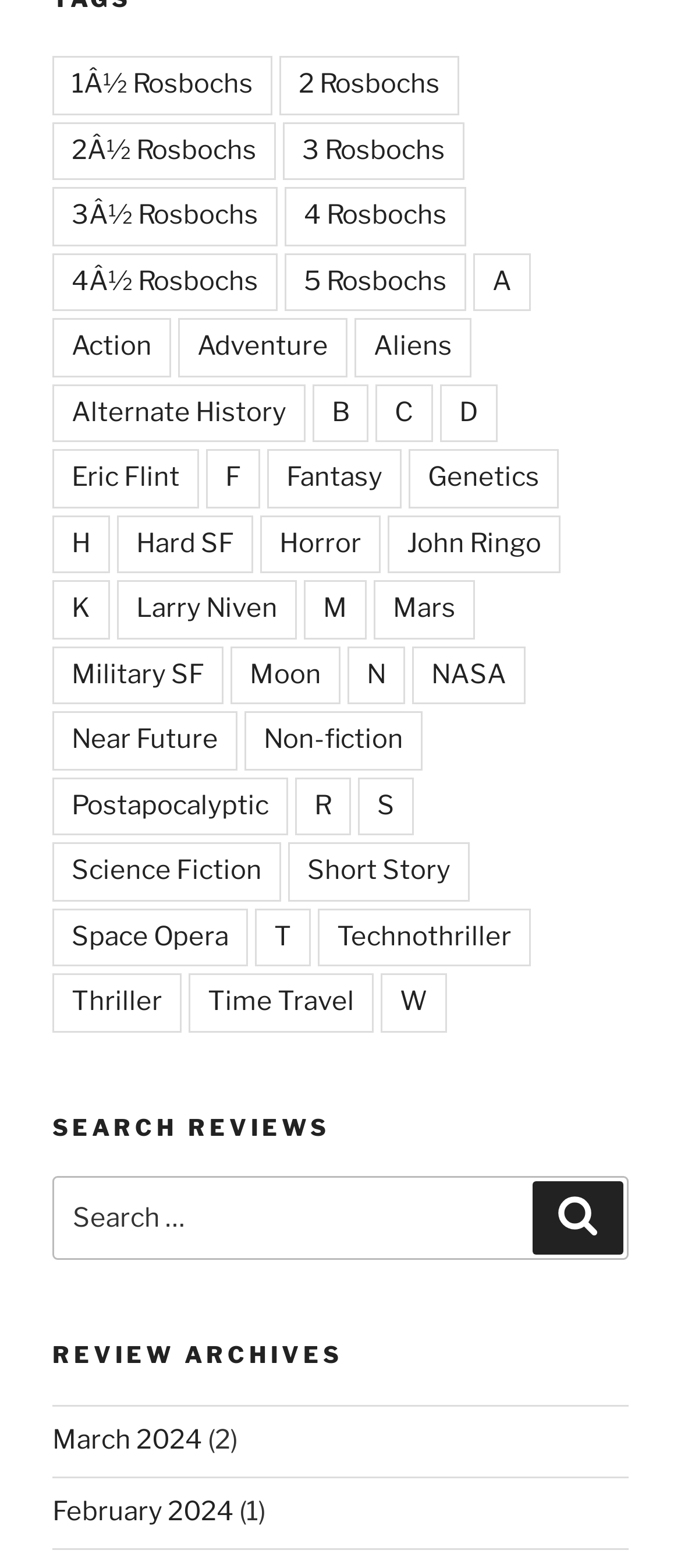Find the bounding box coordinates of the area that needs to be clicked in order to achieve the following instruction: "Click on Action". The coordinates should be specified as four float numbers between 0 and 1, i.e., [left, top, right, bottom].

[0.077, 0.203, 0.251, 0.24]